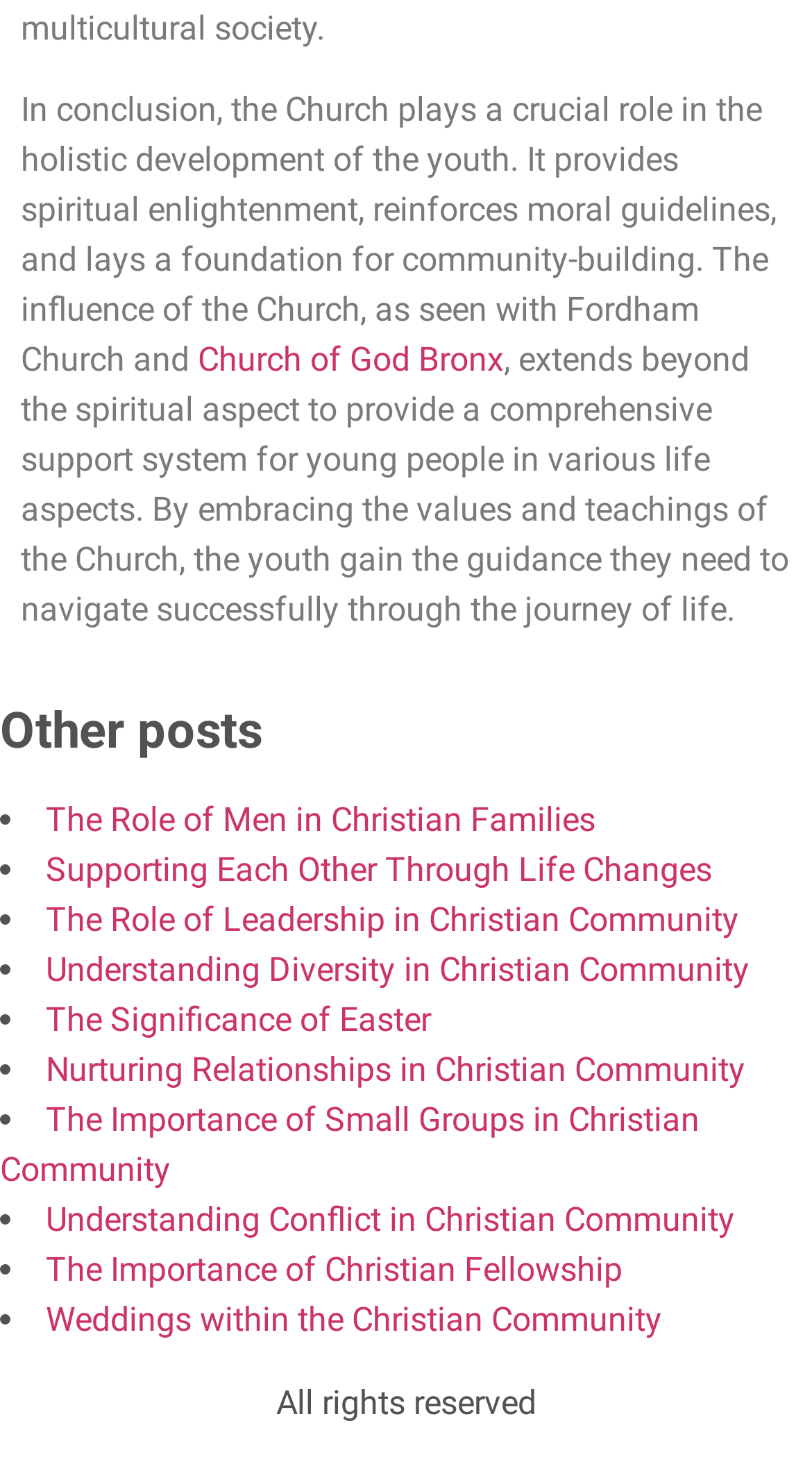Could you provide the bounding box coordinates for the portion of the screen to click to complete this instruction: "Click on the link to learn about the Church of God Bronx"?

[0.244, 0.232, 0.621, 0.259]